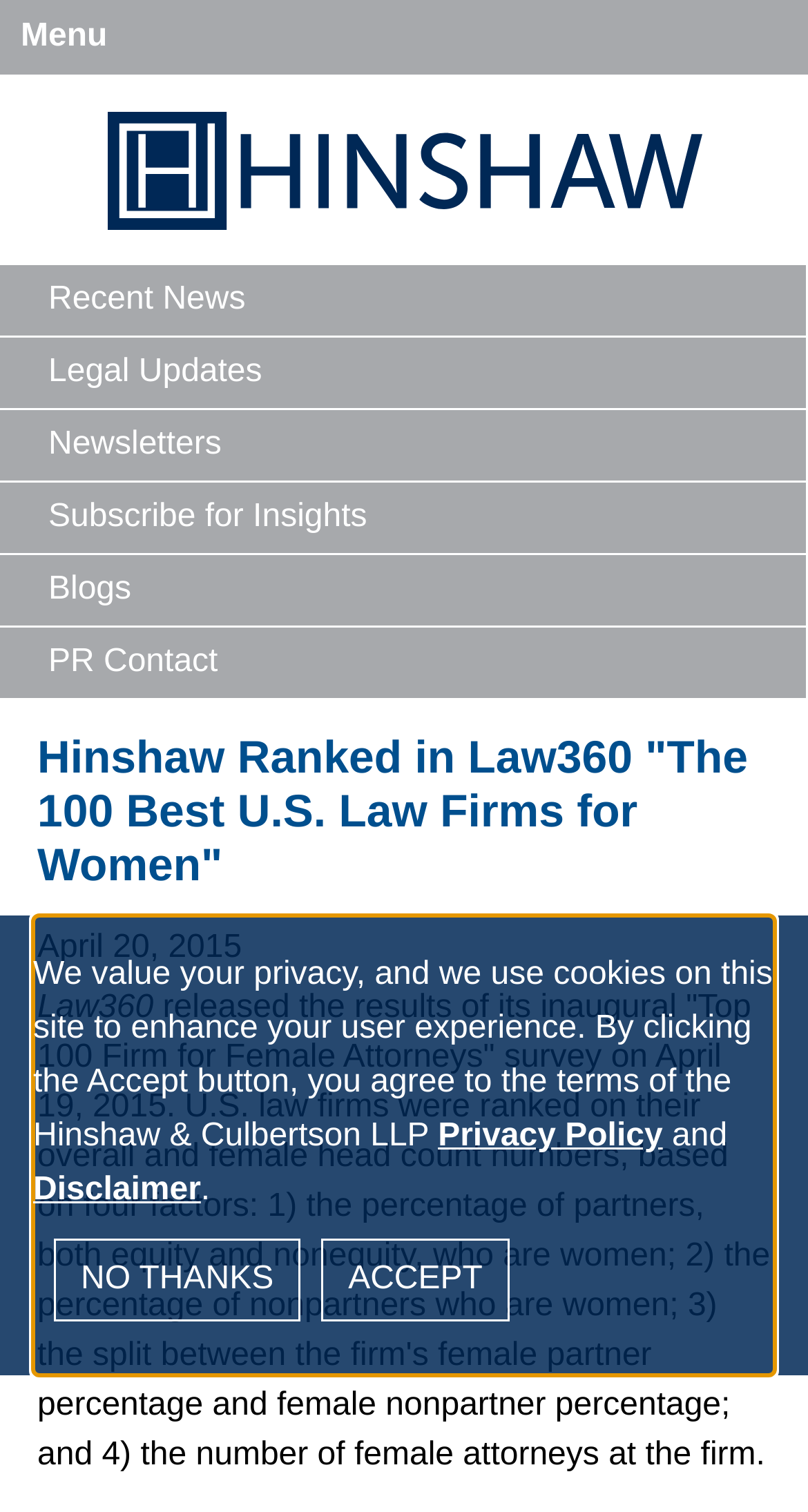Please specify the bounding box coordinates in the format (top-left x, top-left y, bottom-right x, bottom-right y), with values ranging from 0 to 1. Identify the bounding box for the UI component described as follows: alt="Hinshaw & Culbertson LLP"

[0.0, 0.0, 1.0, 0.153]